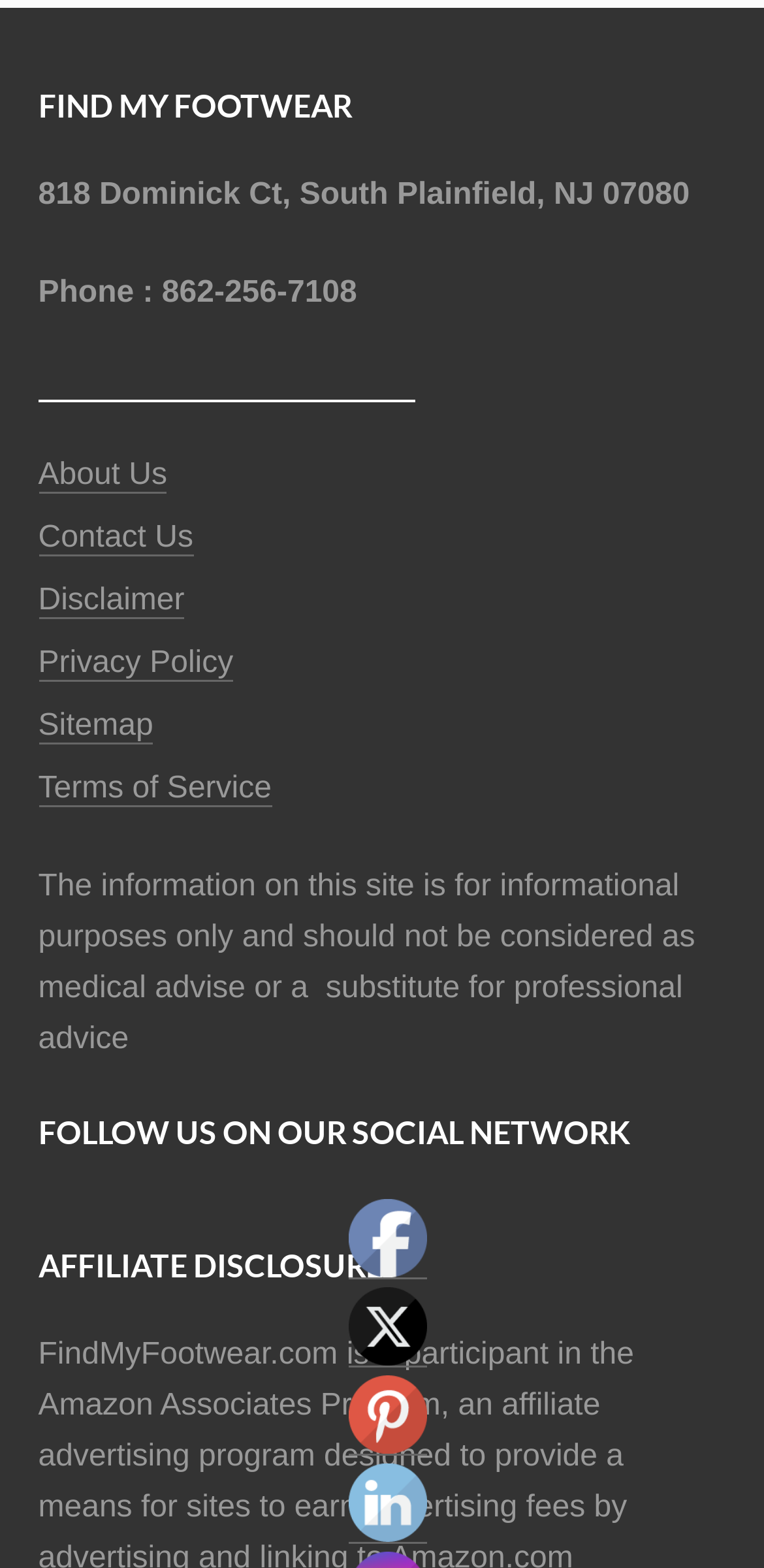What is the address of the company?
Please provide a single word or phrase in response based on the screenshot.

818 Dominick Ct, South Plainfield, NJ 07080